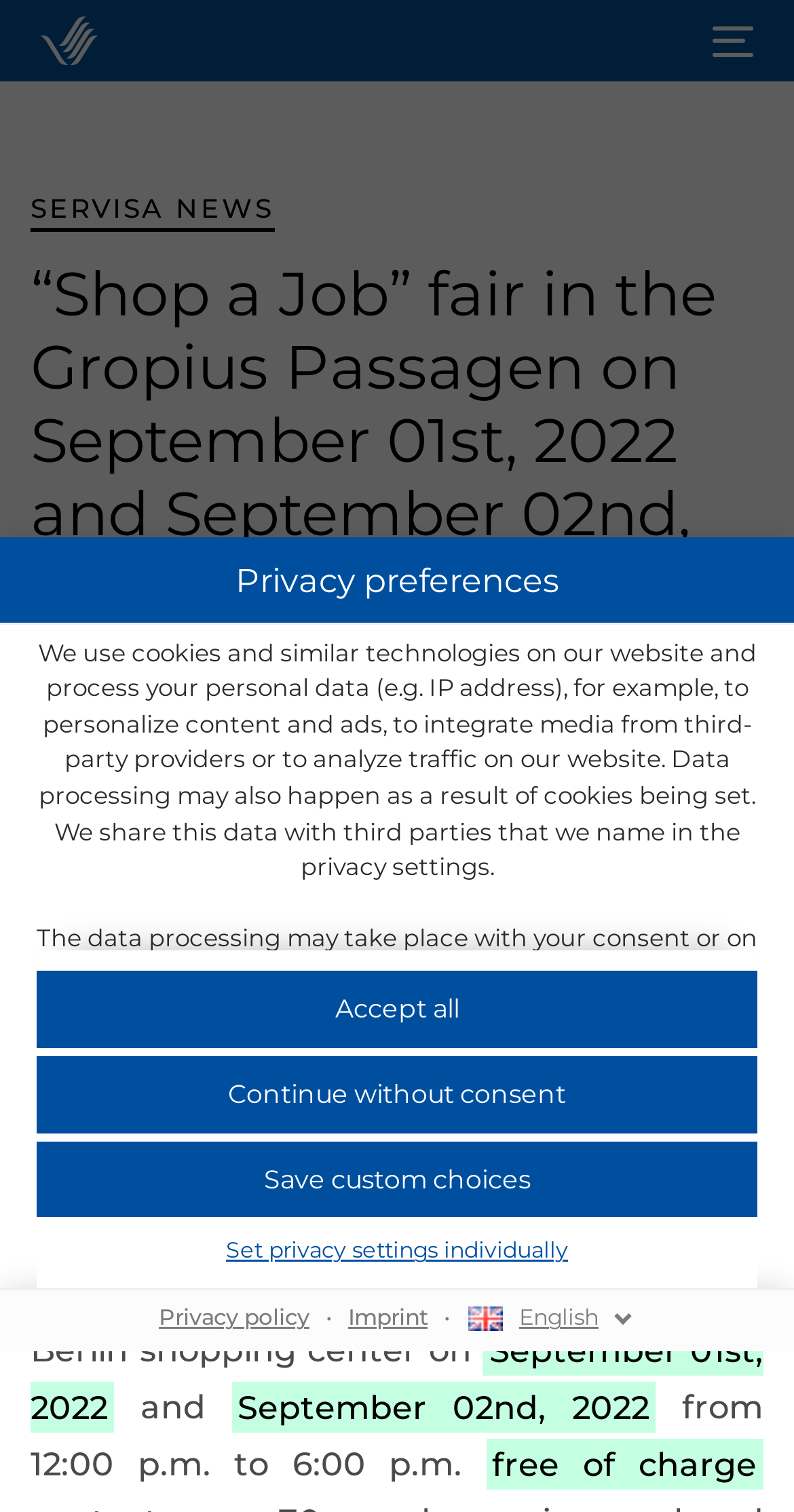Pinpoint the bounding box coordinates of the clickable area necessary to execute the following instruction: "Set privacy settings individually". The coordinates should be given as four float numbers between 0 and 1, namely [left, top, right, bottom].

[0.046, 0.811, 0.954, 0.845]